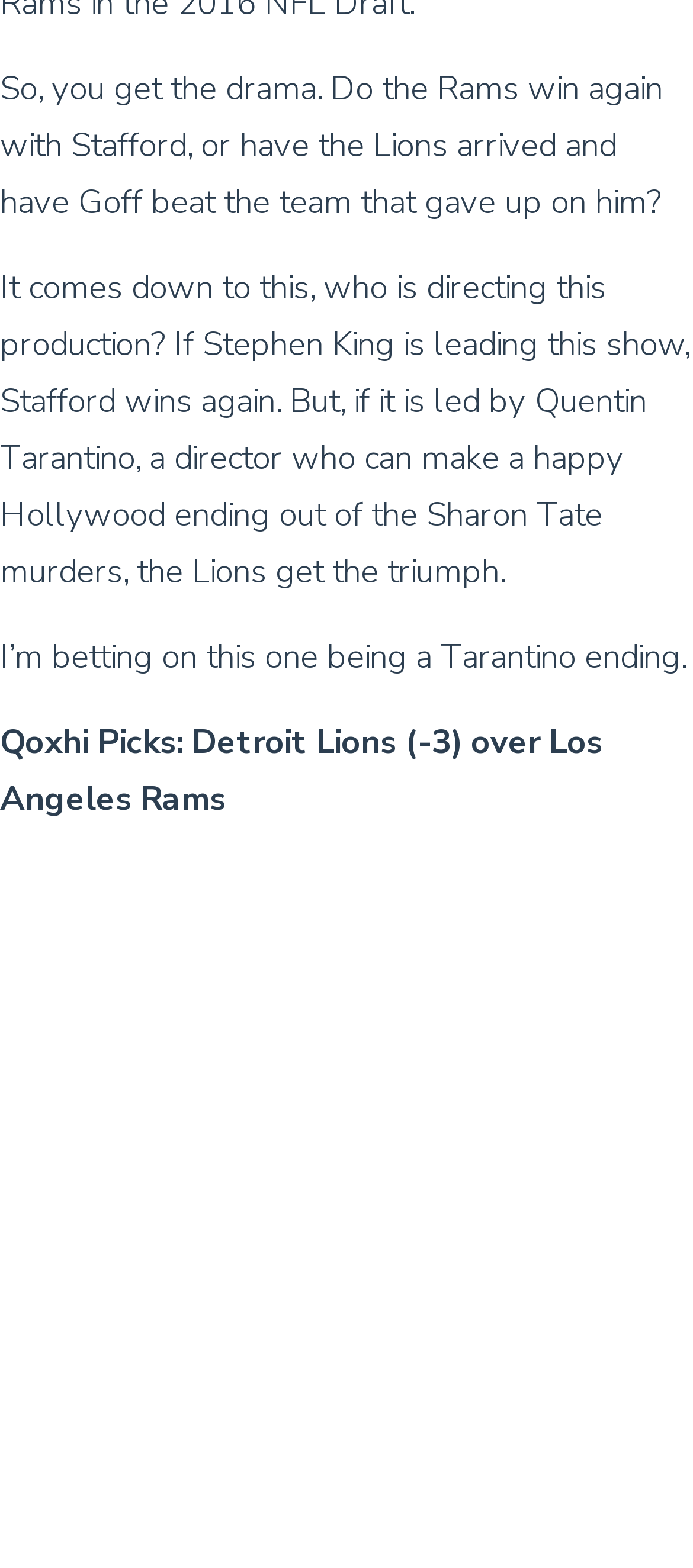Find the bounding box of the UI element described as: "Account Manager". The bounding box coordinates should be given as four float values between 0 and 1, i.e., [left, top, right, bottom].

[0.319, 0.744, 0.681, 0.776]